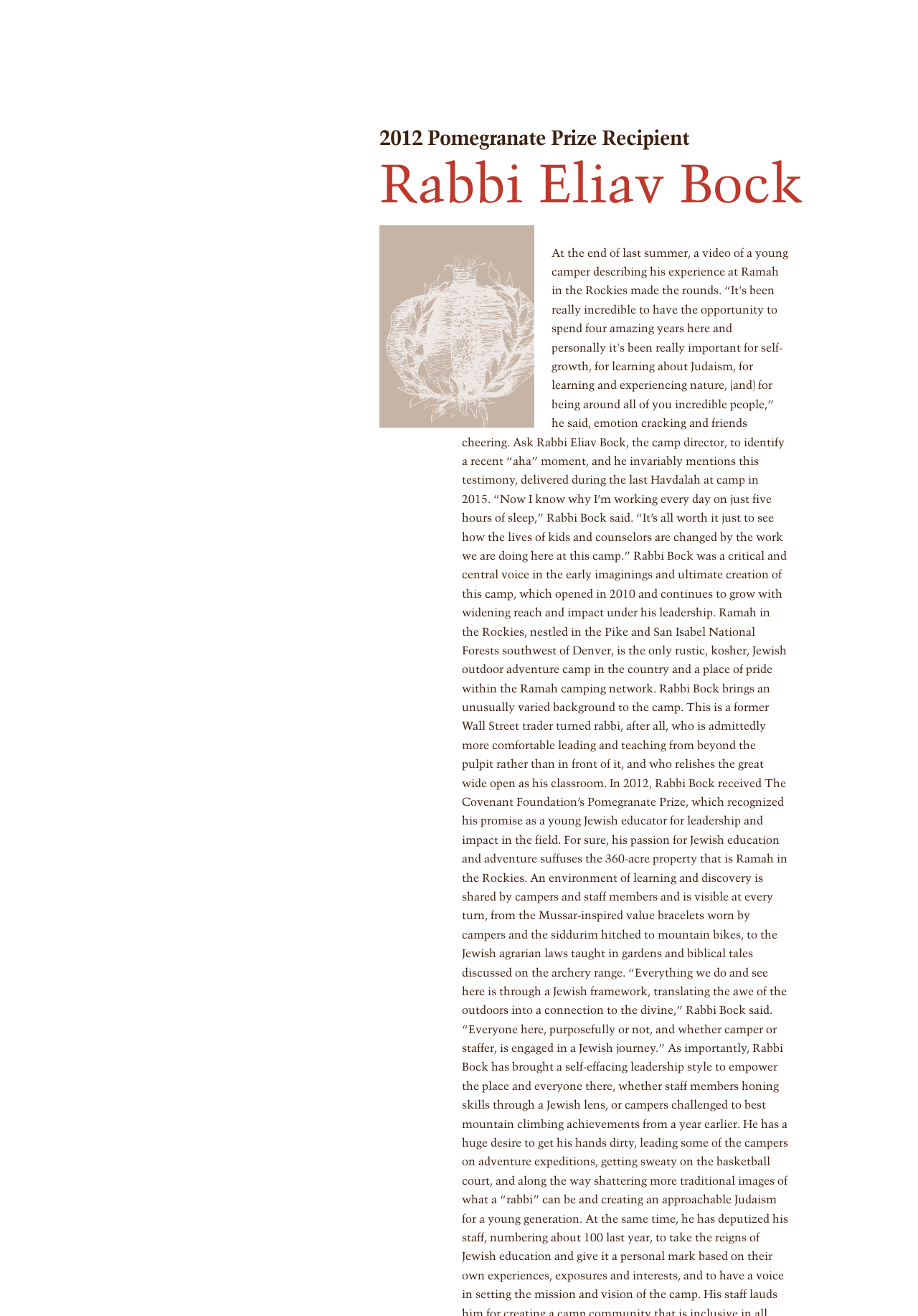What is the name of the person featured on this webpage?
From the screenshot, supply a one-word or short-phrase answer.

Rabbi Eliav Bock